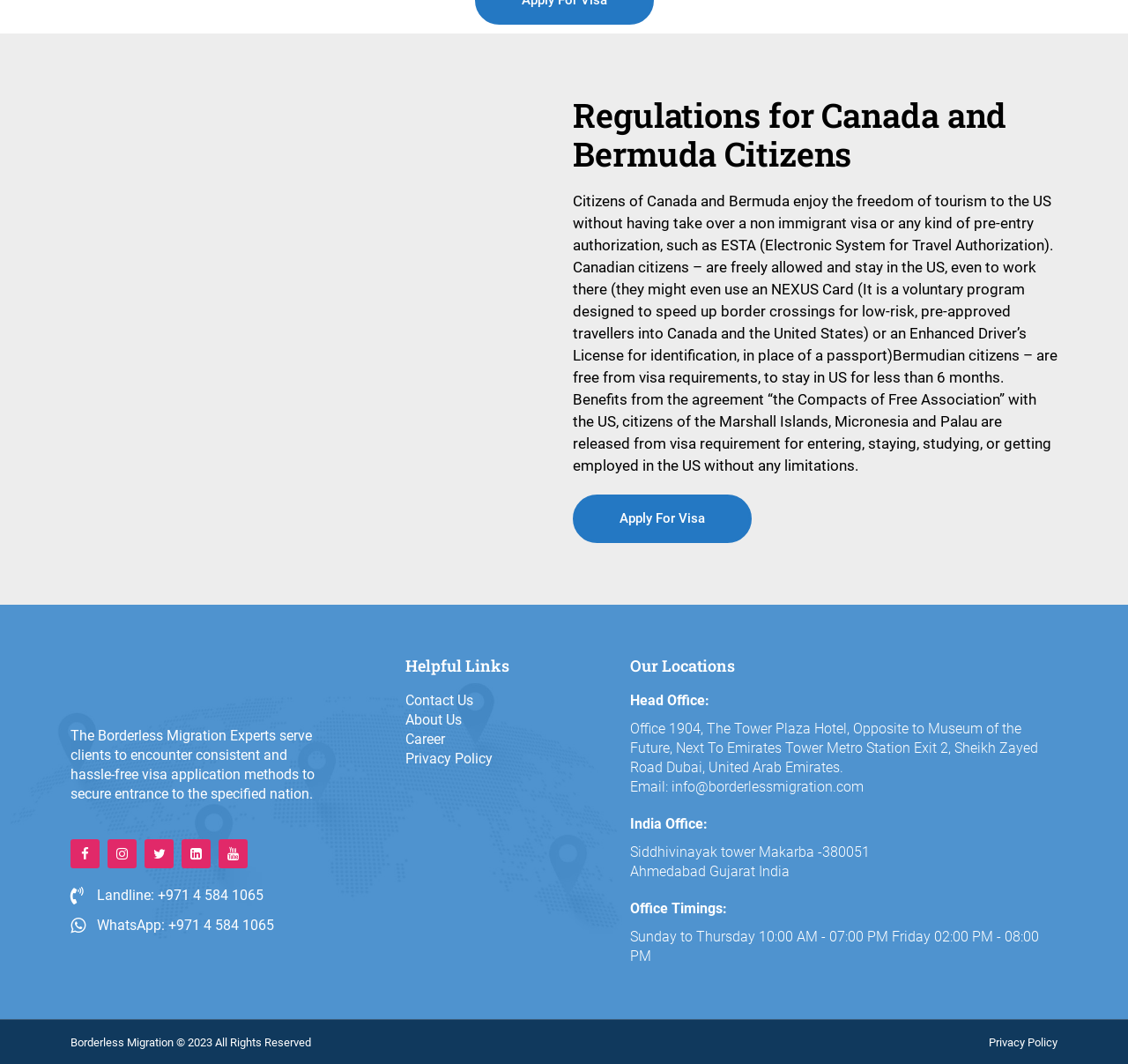For the element described, predict the bounding box coordinates as (top-left x, top-left y, bottom-right x, bottom-right y). All values should be between 0 and 1. Element description: April 20, 2023April 20, 2023

None